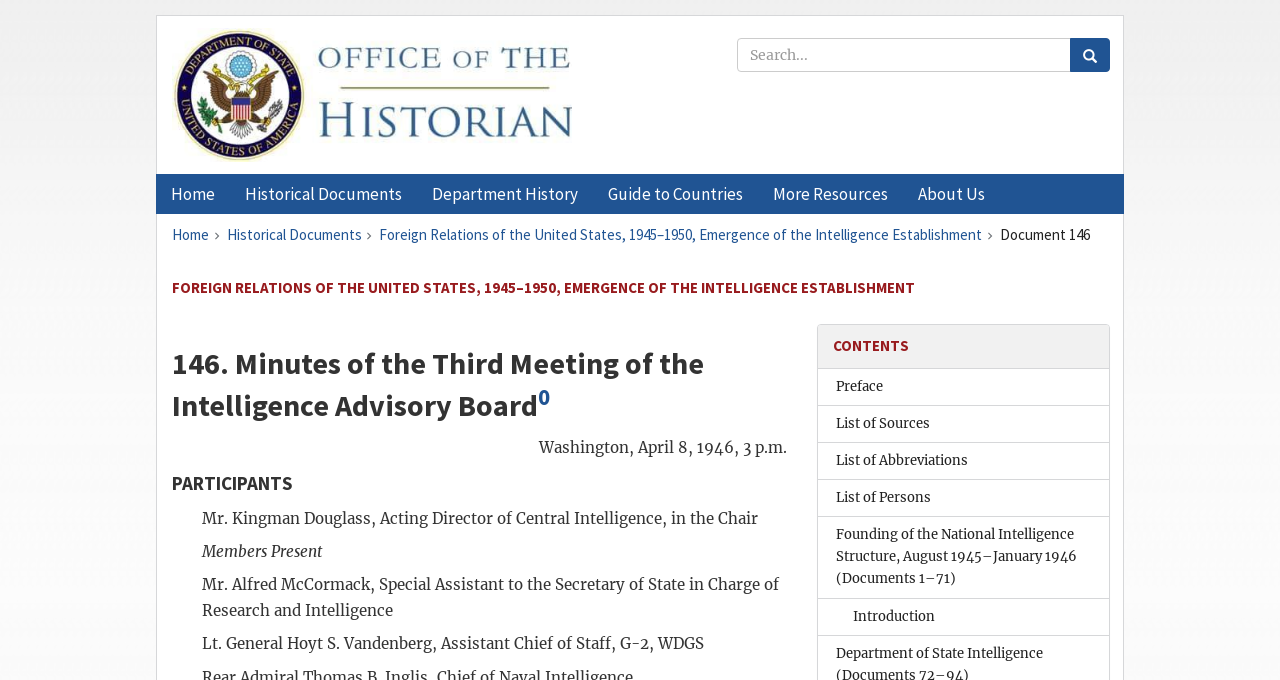Pinpoint the bounding box coordinates of the clickable element to carry out the following instruction: "Read the minutes of the Third Meeting of the Intelligence Advisory Board."

[0.134, 0.506, 0.615, 0.626]